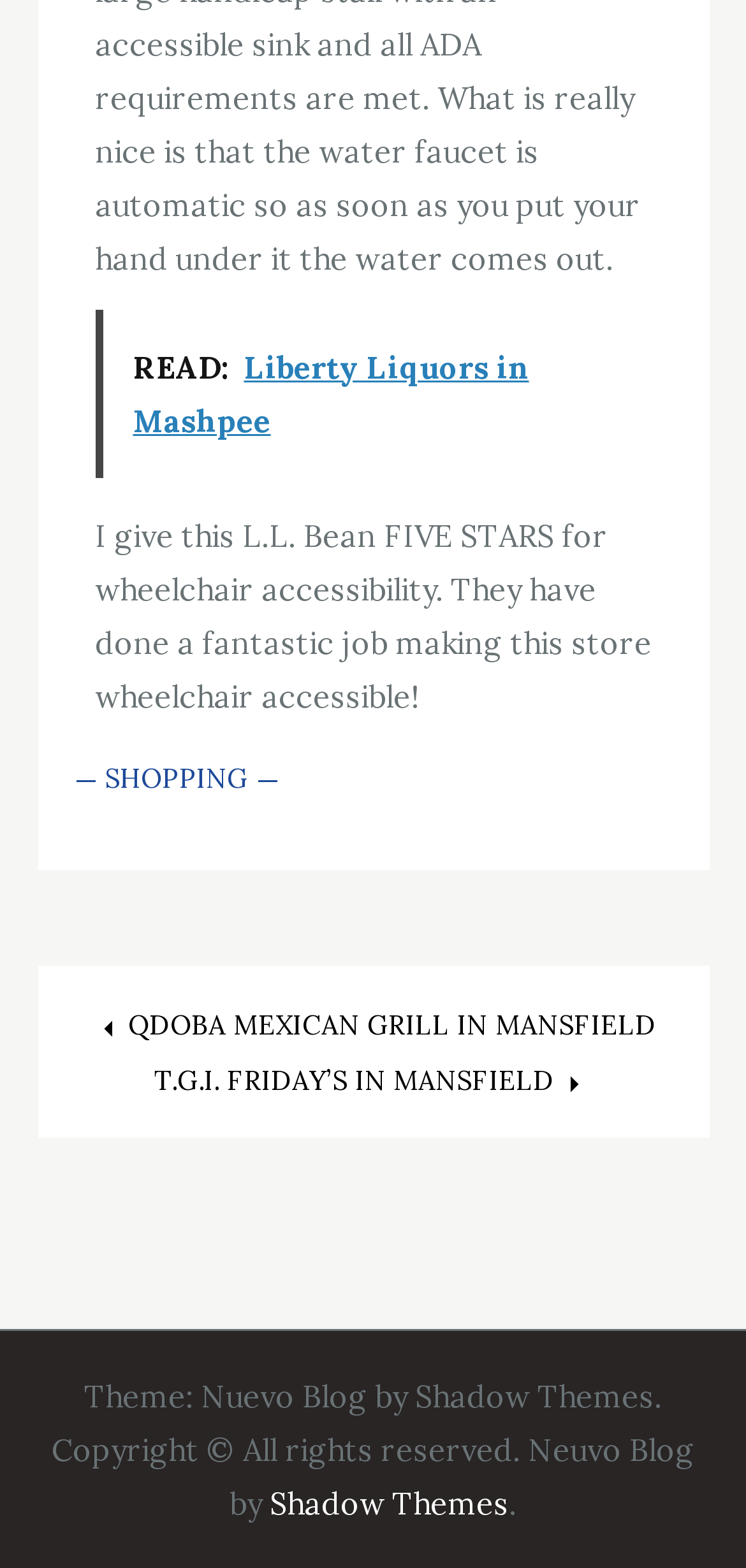Give a short answer to this question using one word or a phrase:
How many links are present in the navigation section?

2